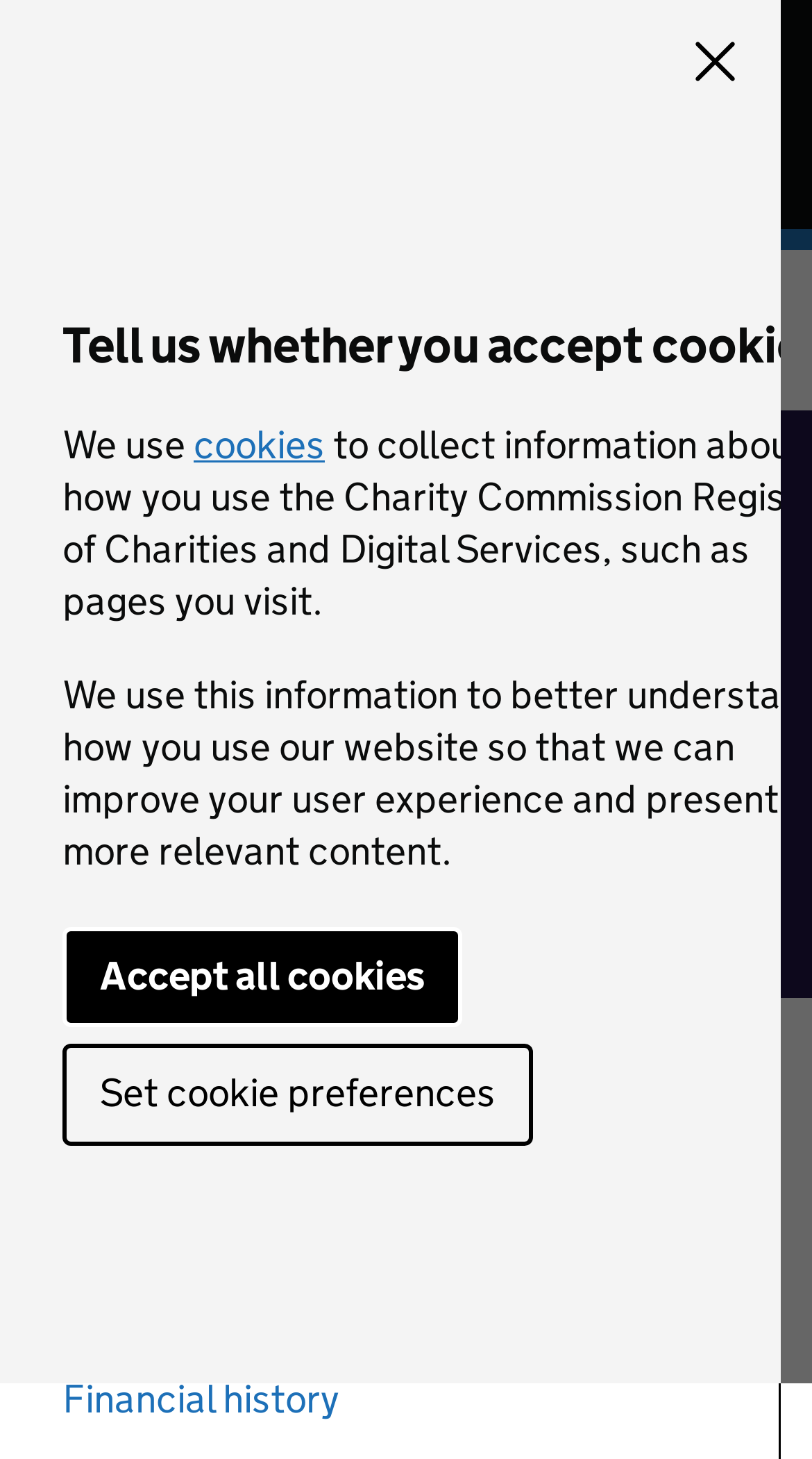Locate the bounding box coordinates of the area to click to fulfill this instruction: "Log in to online services". The bounding box should be presented as four float numbers between 0 and 1, in the order [left, top, right, bottom].

[0.467, 0.172, 0.962, 0.205]